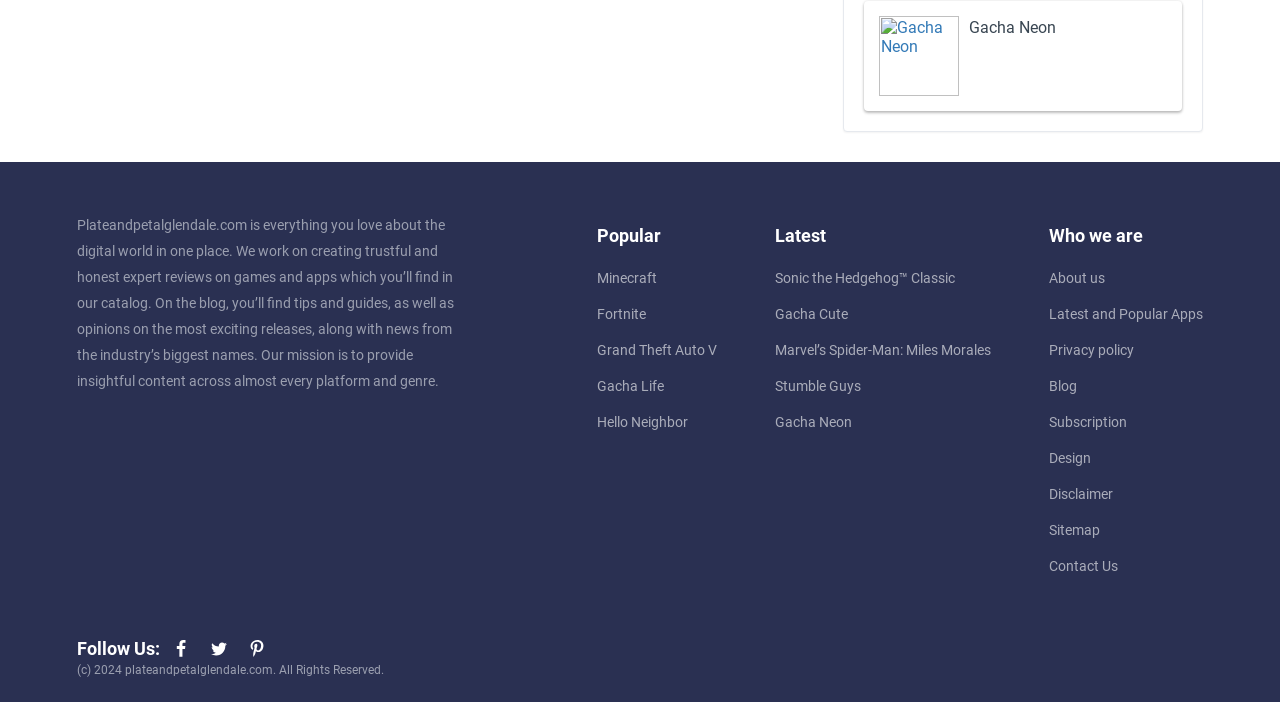Identify the bounding box coordinates of the specific part of the webpage to click to complete this instruction: "Check the Privacy policy".

[0.82, 0.487, 0.886, 0.51]